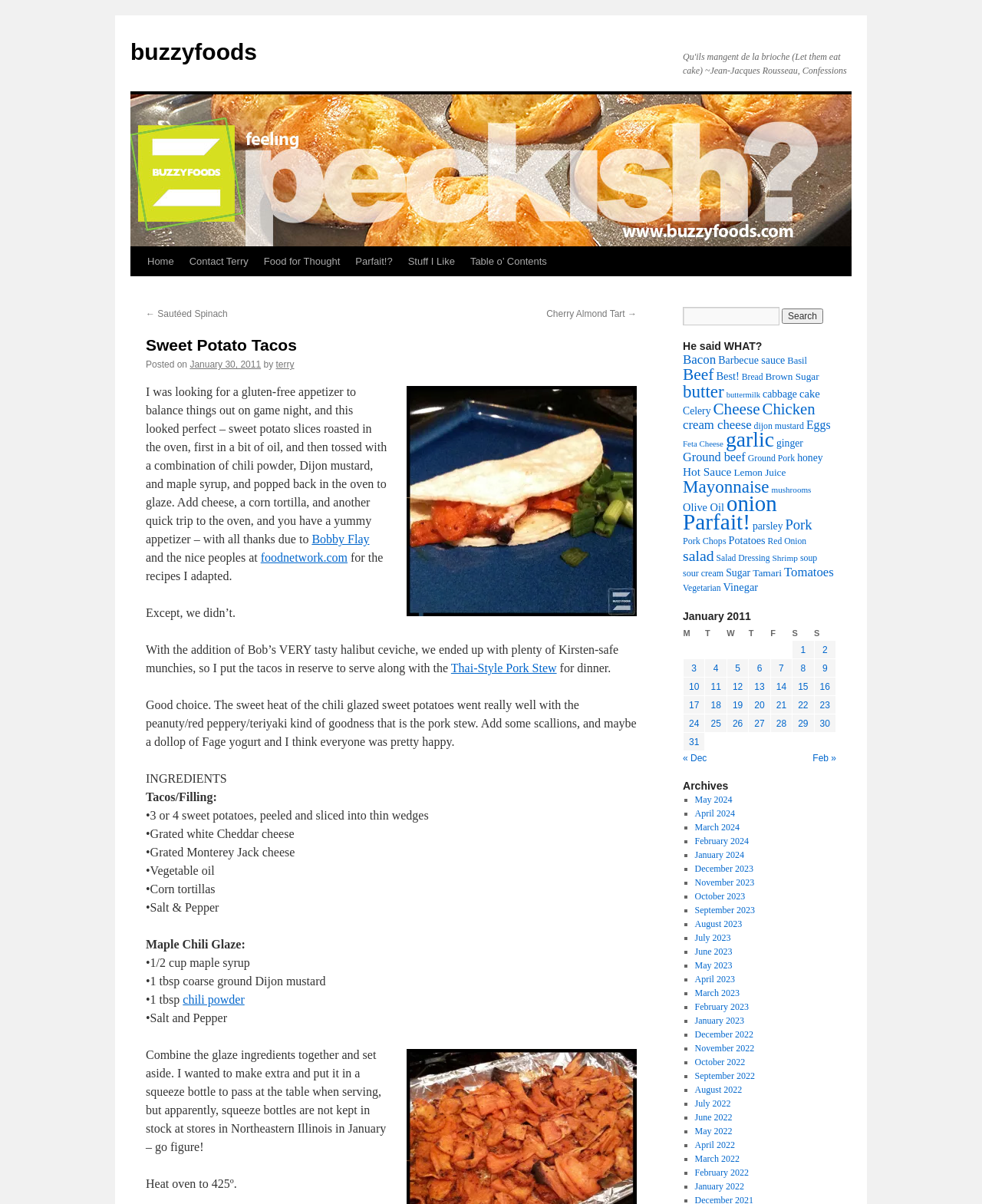Please specify the coordinates of the bounding box for the element that should be clicked to carry out this instruction: "Click the 'Cherry Almond Tart' link". The coordinates must be four float numbers between 0 and 1, formatted as [left, top, right, bottom].

[0.556, 0.256, 0.648, 0.265]